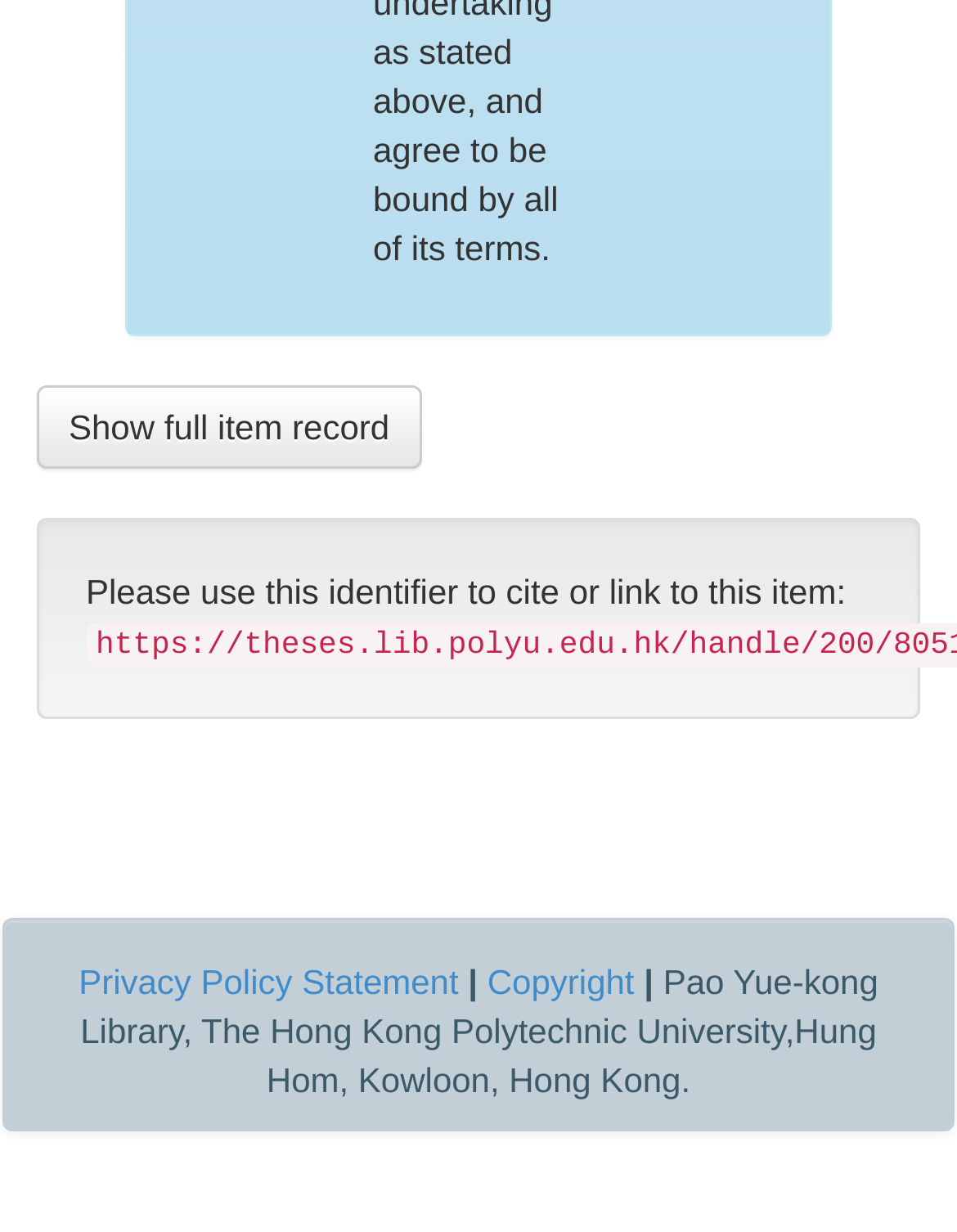Look at the image and write a detailed answer to the question: 
What is the name of the library mentioned at the bottom of the page?

The text at the bottom of the page mentions 'Pao Yue-kong Library, The Hong Kong Polytechnic University, Hung Hom, Kowloon, Hong Kong', indicating that the library is Pao Yue-kong Library.